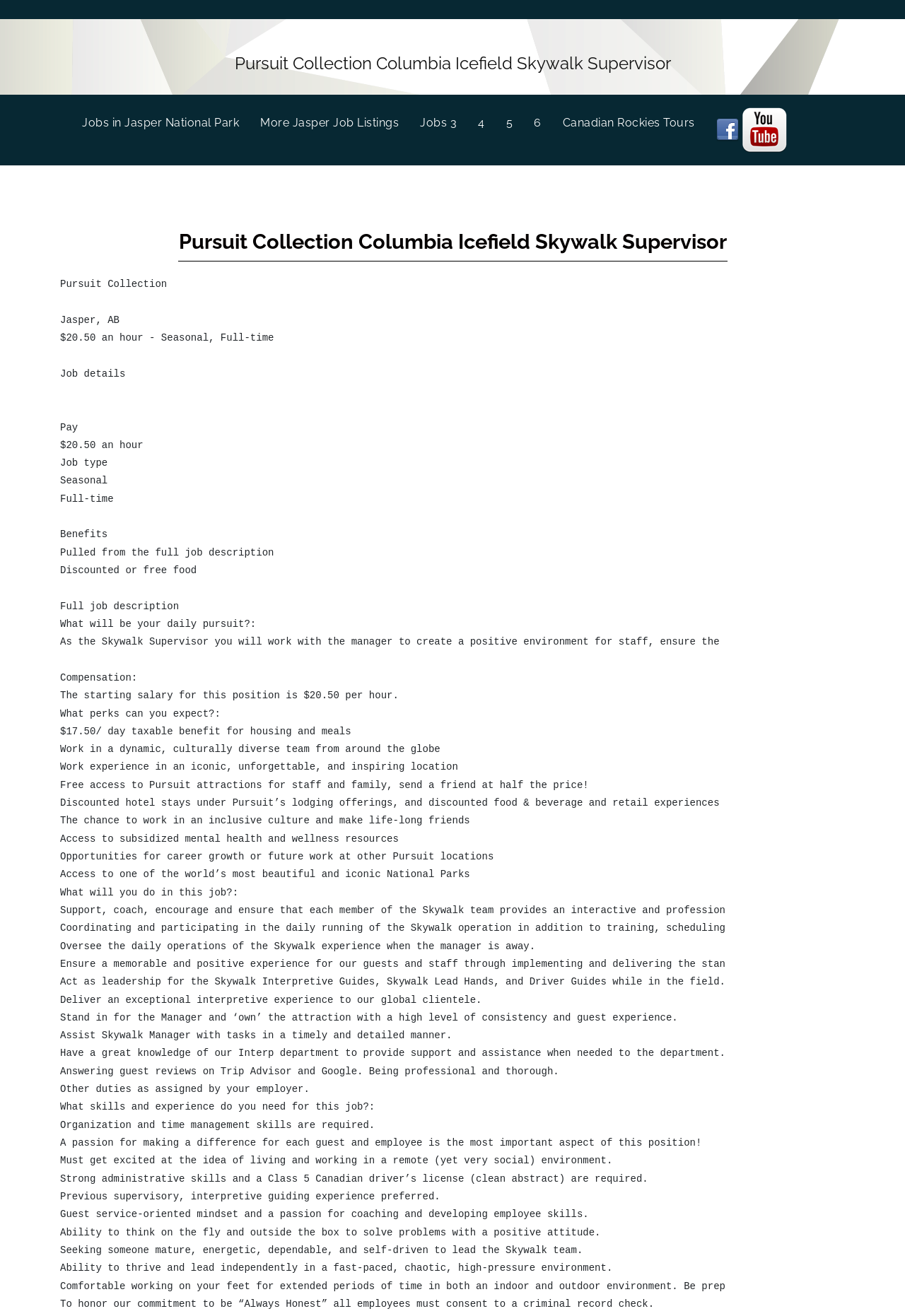With reference to the screenshot, provide a detailed response to the question below:
What is the job title of the current webpage?

I determined the job title by looking at the heading 'Pursuit Collection Columbia Icefield Skywalk Supervisor' which appears to be the main title of the webpage.